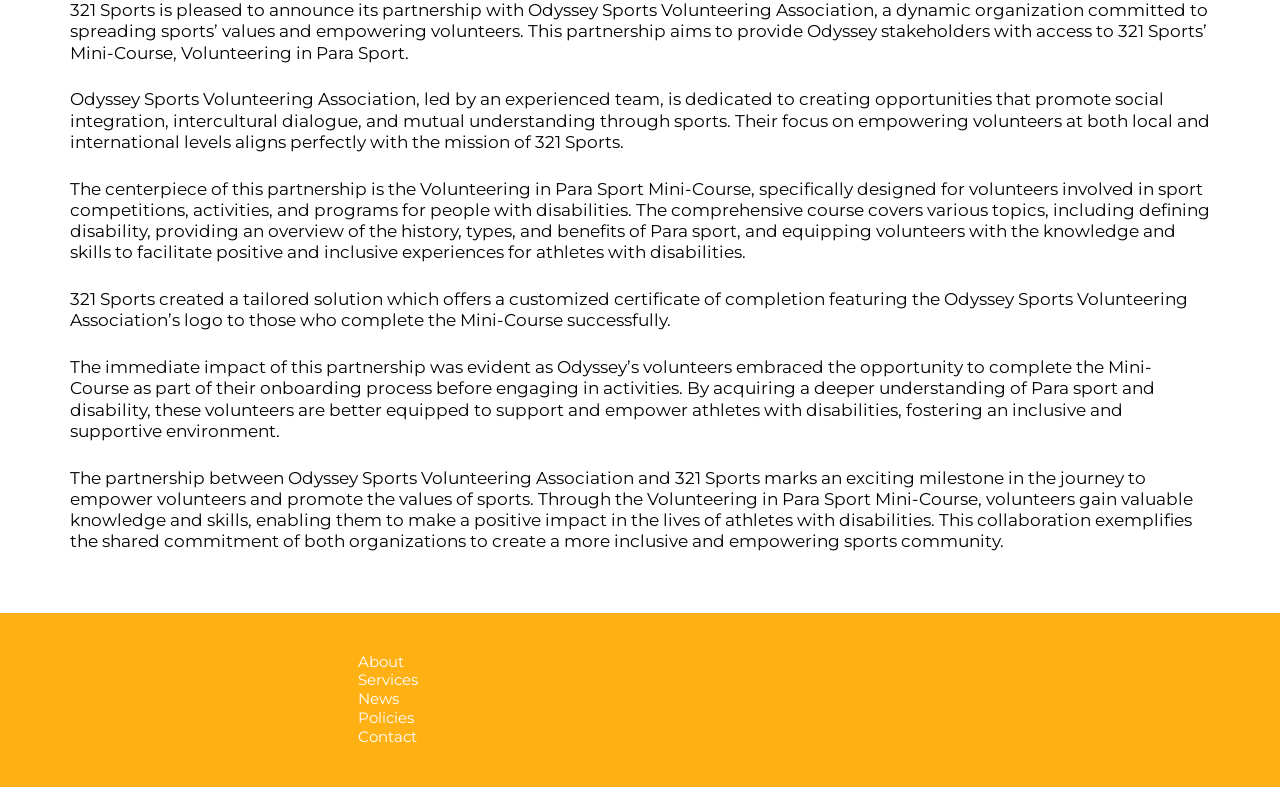Analyze the image and give a detailed response to the question:
What is the logo displayed on the webpage?

The answer can be found in the image element, which is a child of the figure element. The image element has a description '321 Sports logo', indicating that the logo displayed on the webpage is the 321 Sports logo.